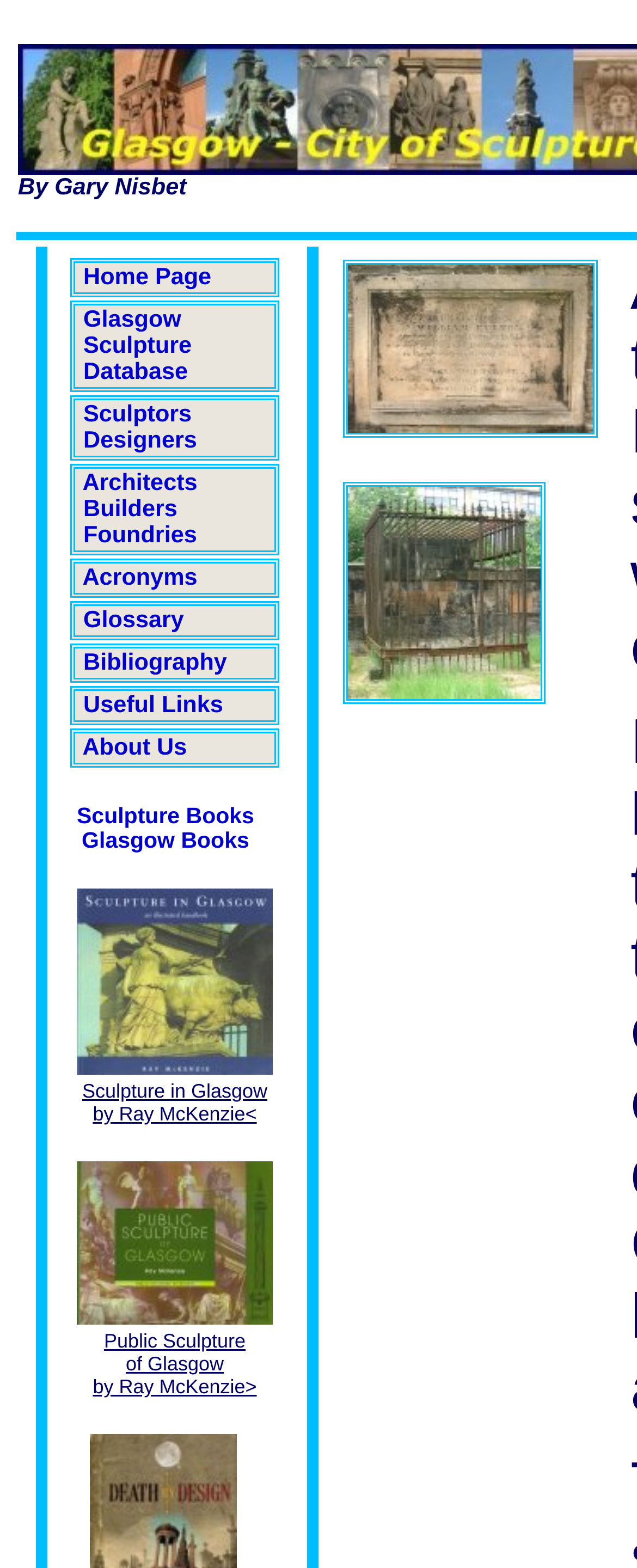Based on the element description Architects Builders Foundries, identify the bounding box of the UI element in the given webpage screenshot. The coordinates should be in the format (top-left x, top-left y, bottom-right x, bottom-right y) and must be between 0 and 1.

[0.11, 0.296, 0.438, 0.354]